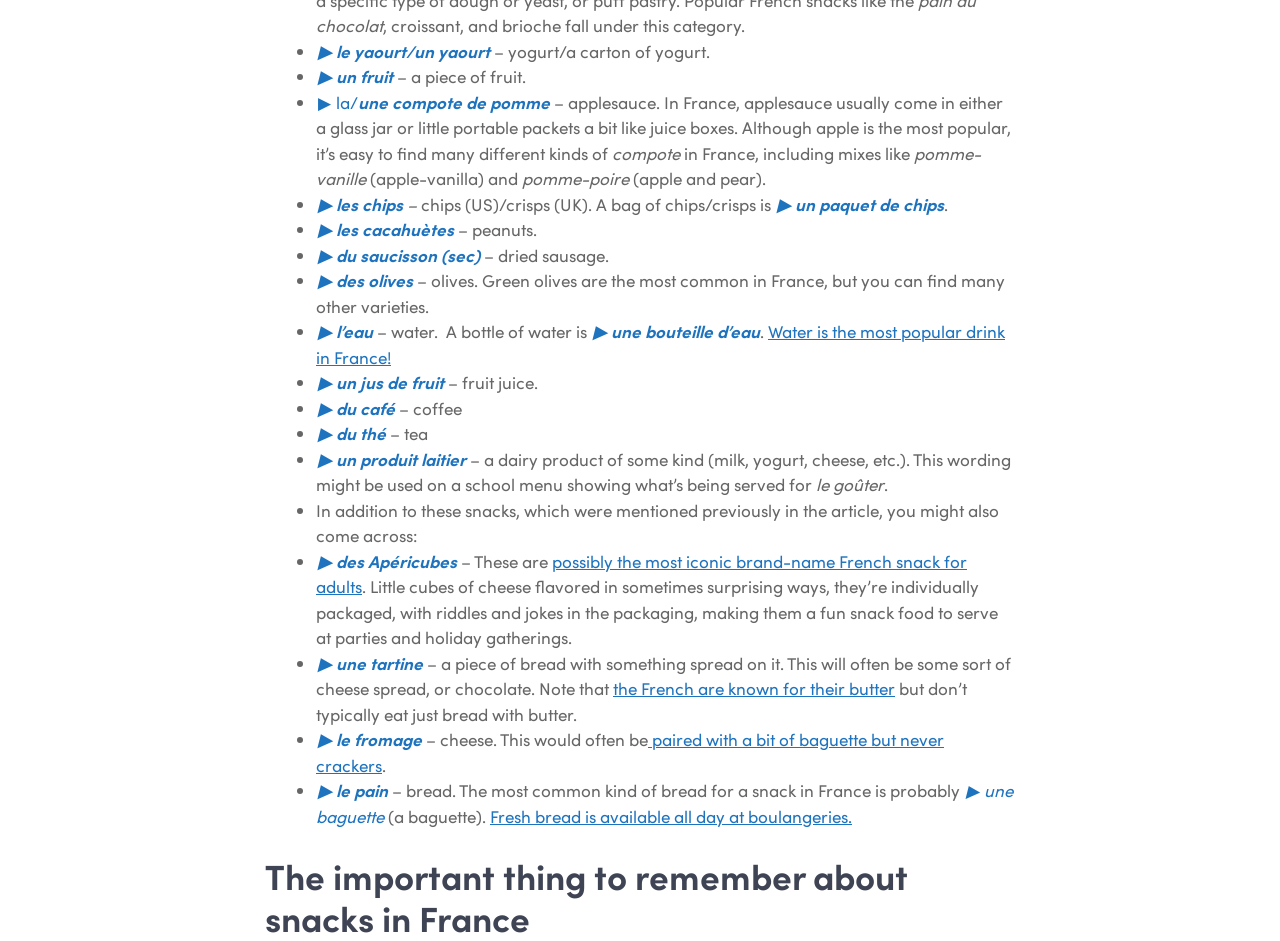What is a common type of fruit juice in France?
Give a thorough and detailed response to the question.

Based on the webpage, it is mentioned that 'pomme-vanille' (apple-vanilla) and 'pomme-poire' (apple and pear) are common types of fruit juices in France, so apple is a common type of fruit juice.